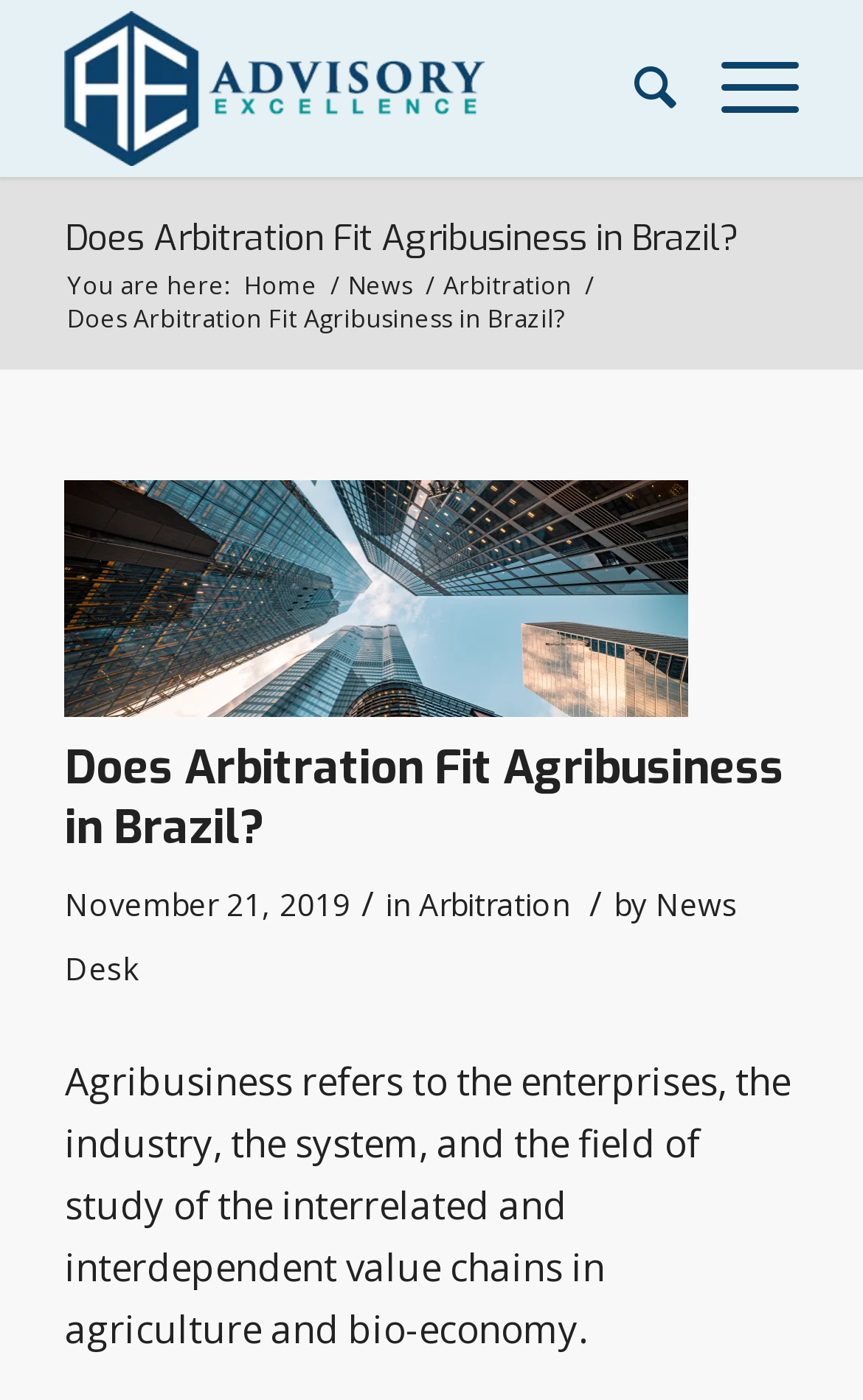Reply to the question below using a single word or brief phrase:
How many links are in the top navigation menu?

3